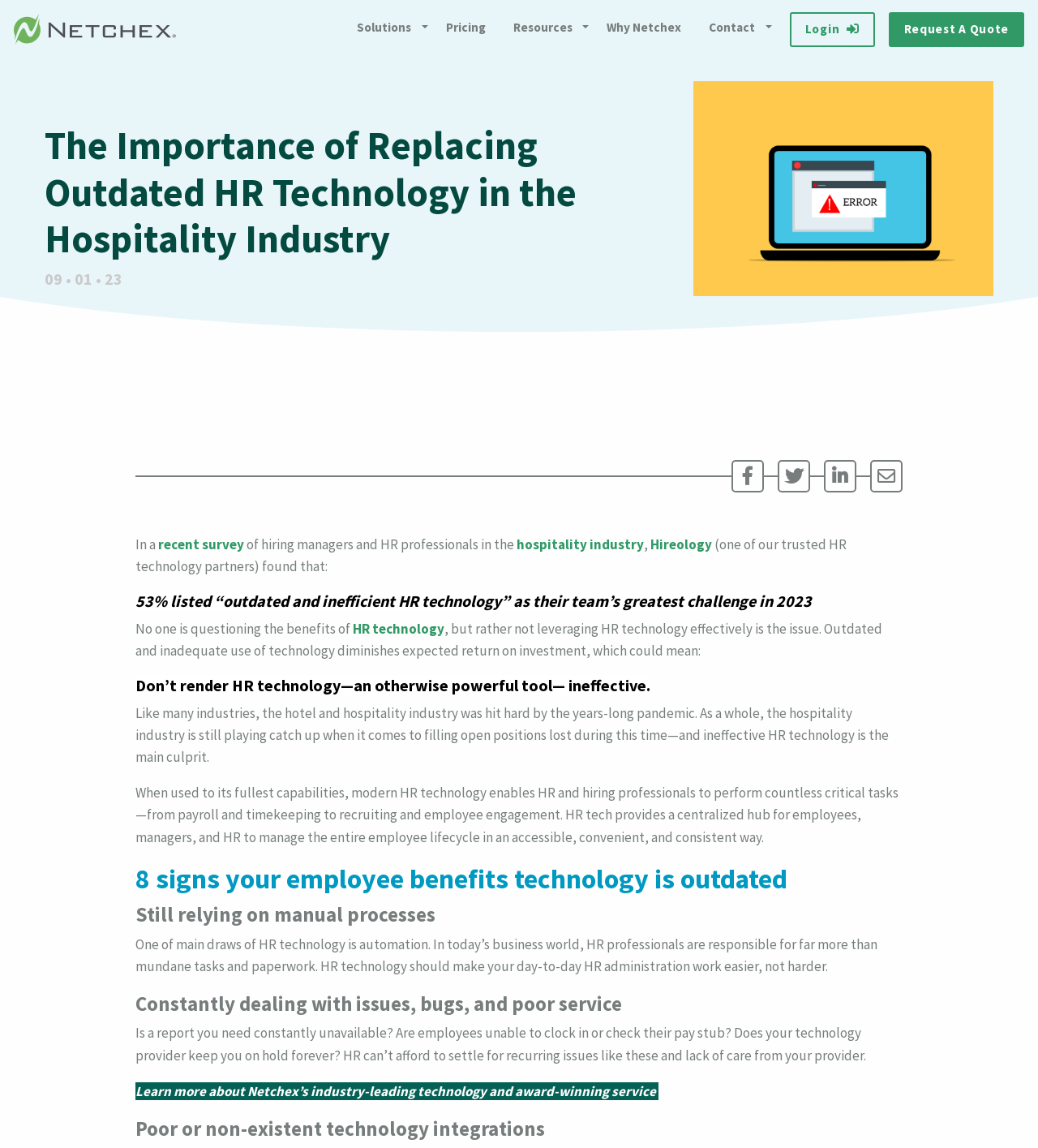Identify the bounding box coordinates for the element that needs to be clicked to fulfill this instruction: "Click on the 'Request A Quote' button". Provide the coordinates in the format of four float numbers between 0 and 1: [left, top, right, bottom].

[0.856, 0.01, 0.987, 0.041]